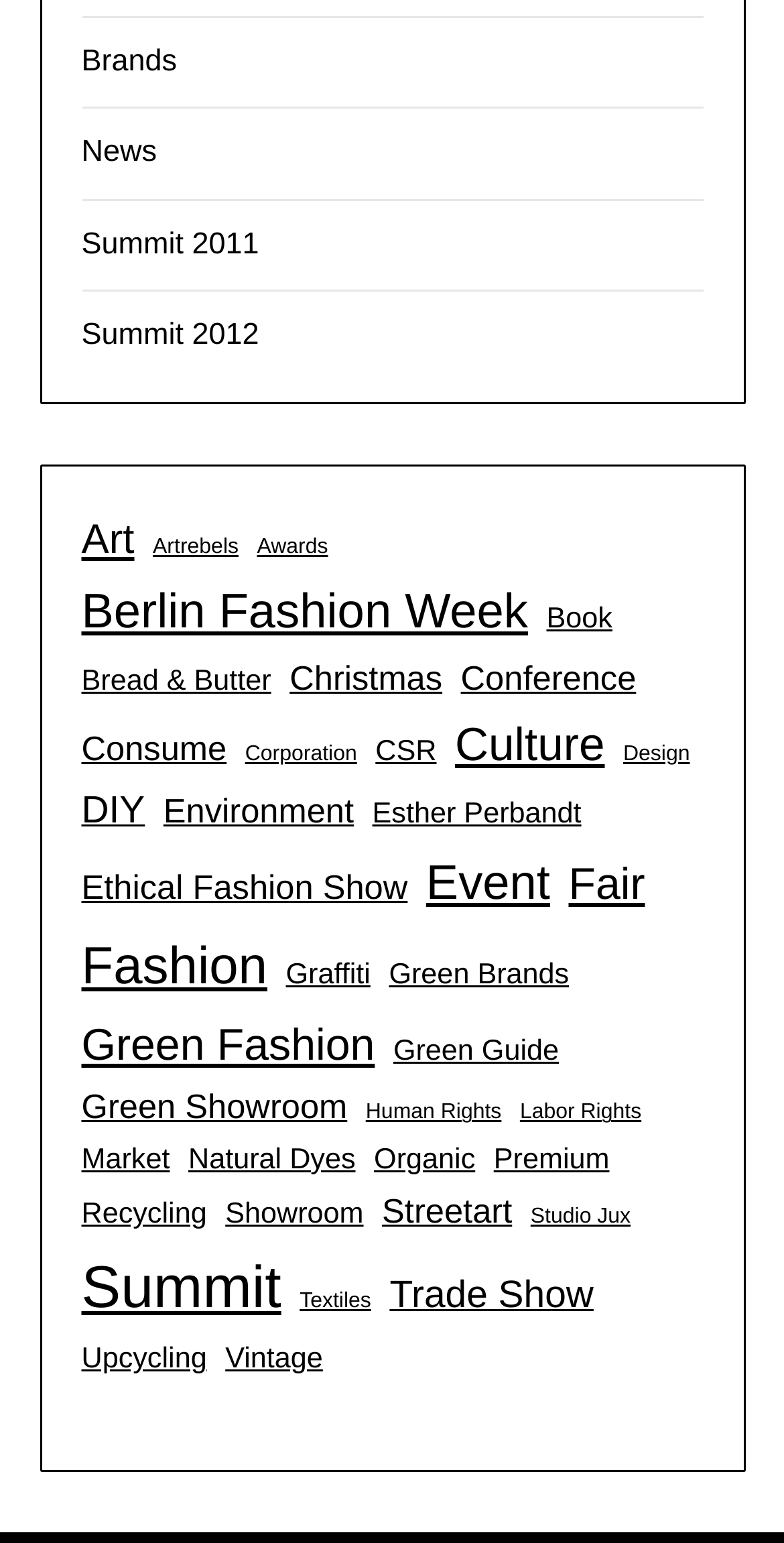What is the topic of the link with the most items? Observe the screenshot and provide a one-word or short phrase answer.

Summit